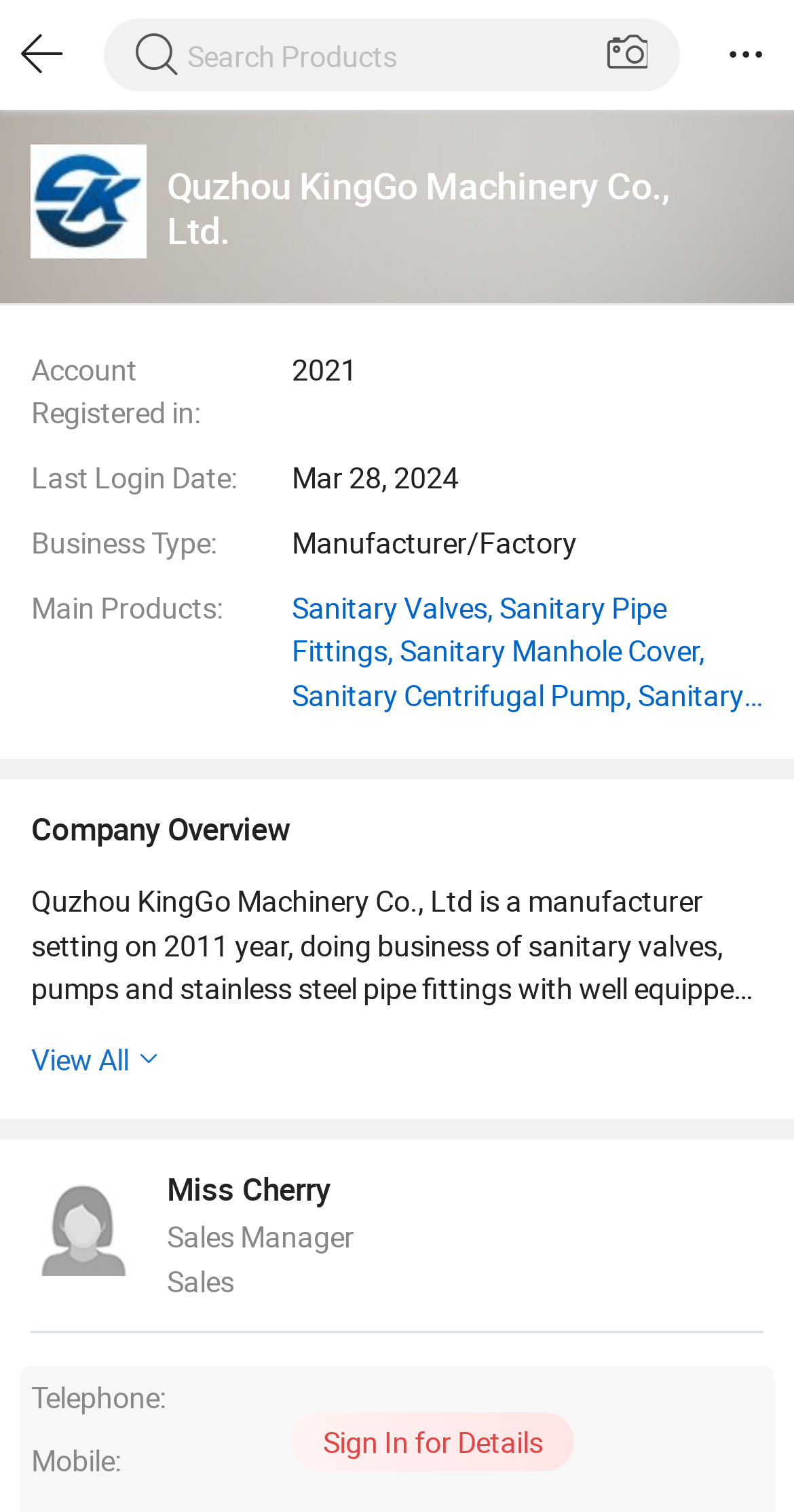Describe the webpage in detail, including text, images, and layout.

The webpage is about Quzhou KingGo Machinery Co., Ltd, a China-based supplier of sanitary valves, sanitary pipe fittings, and sanitary manhole covers. At the top, there is a search box labeled "Search Products" and a button "Choose File" next to it. On the top-left corner, there is a small icon and an image of the company's logo.

Below the search box, the company's name "Quzhou KingGo Machinery Co., Ltd" is displayed as a heading. Underneath, there is a section showing the company's registration information, including the registration year, last login date, business type, and main products.

The main products are listed as a series of links, including sanitary valves, sanitary pipe fittings, sanitary manhole covers, and more. Below this section, there is a company overview, which describes the company's history, products, and industries they serve. The overview is followed by a brief statement about the company's products being widely recognized and trusted.

On the right side of the company overview, there is a "View All" button. Below it, there is an image, and then a section displaying the contact information of a sales manager, Miss Cherry, including her title and telephone numbers.

At the bottom of the page, there is a call-to-action button "Sign In for Details" and some additional contact information, including telephone and mobile numbers.